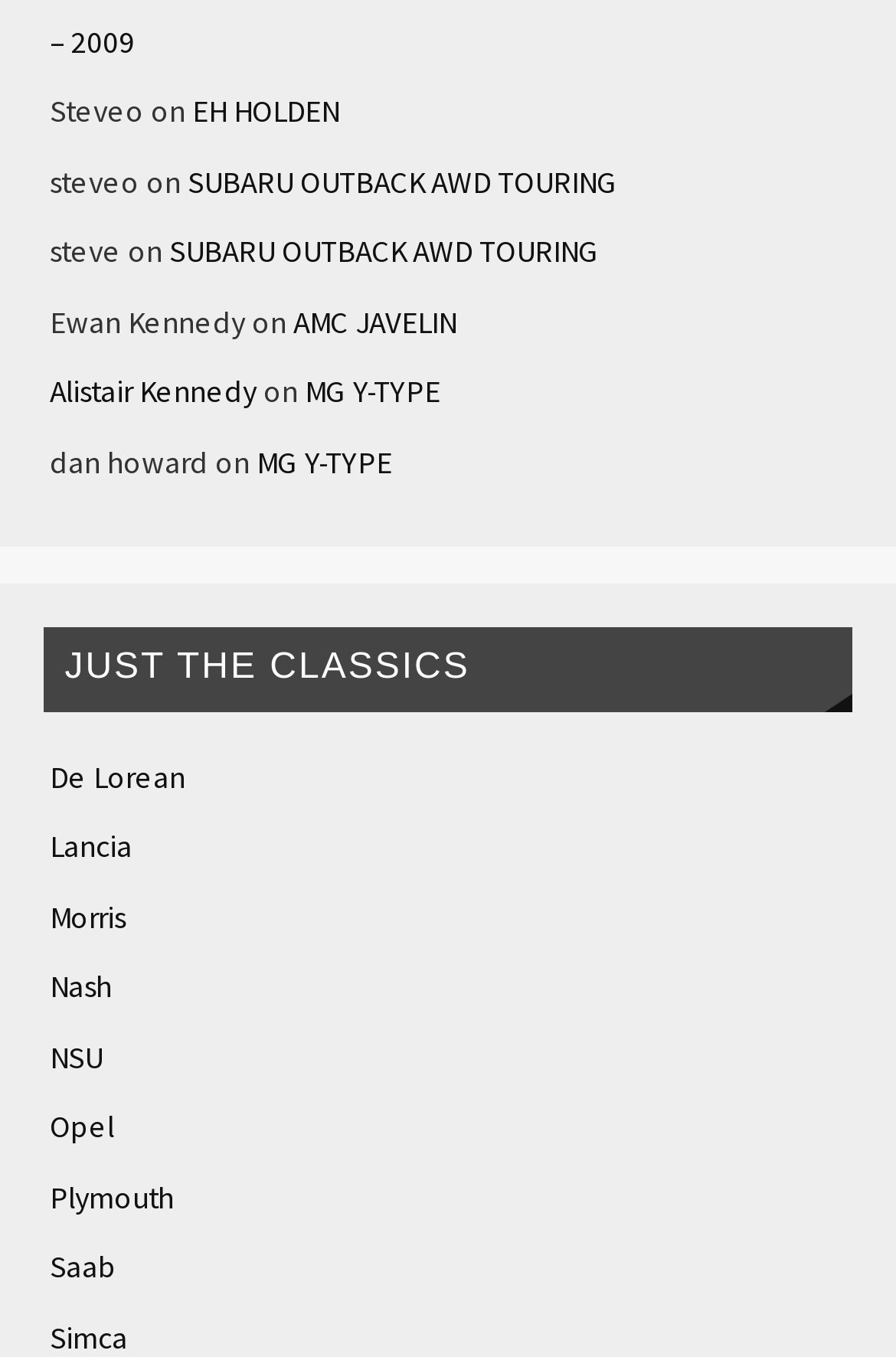What is the second car model listed?
Examine the image and give a concise answer in one word or a short phrase.

SUBARU OUTBACK AWD TOURING